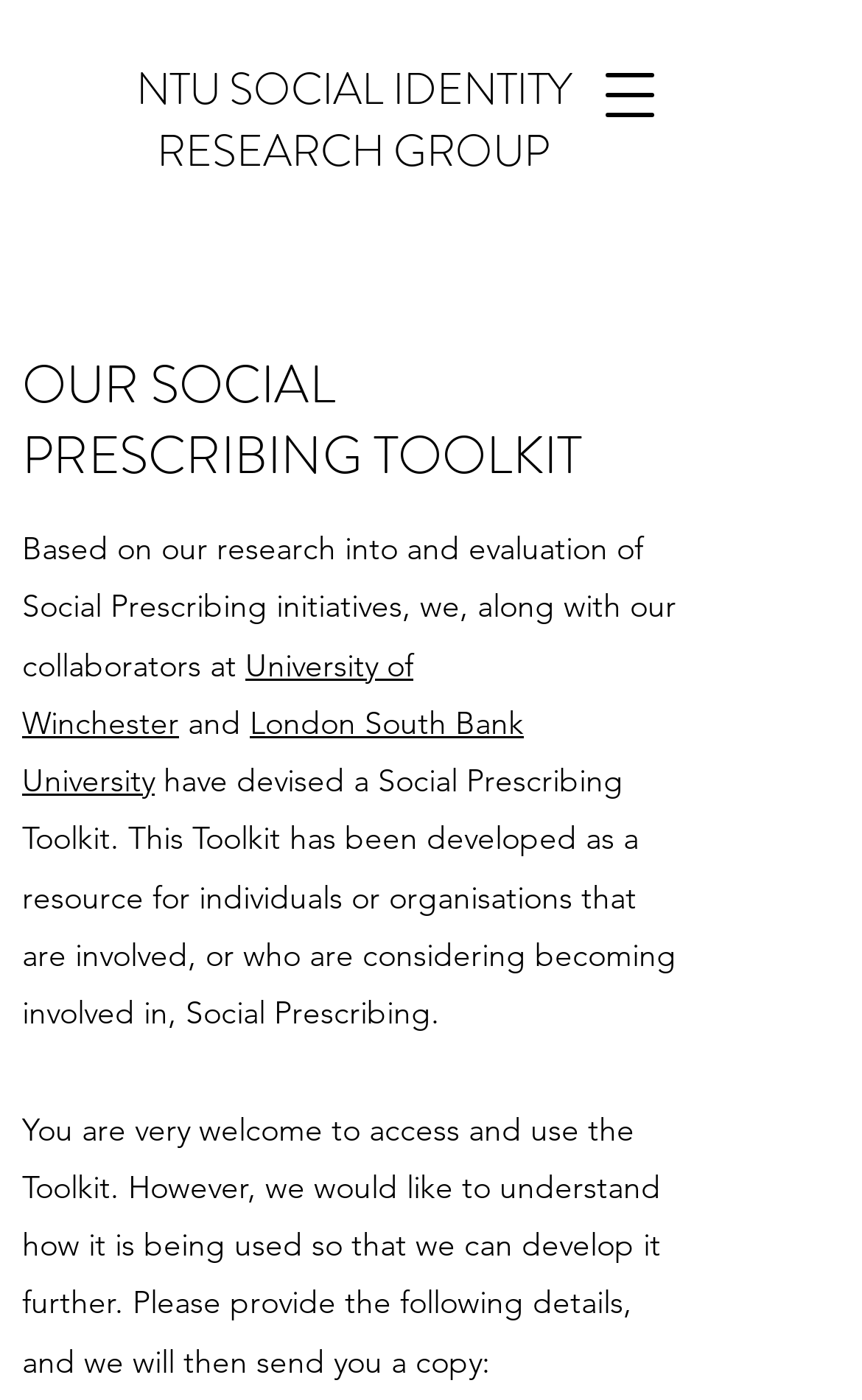Identify and provide the text of the main header on the webpage.

OUR SOCIAL PRESCRIBING TOOLKIT